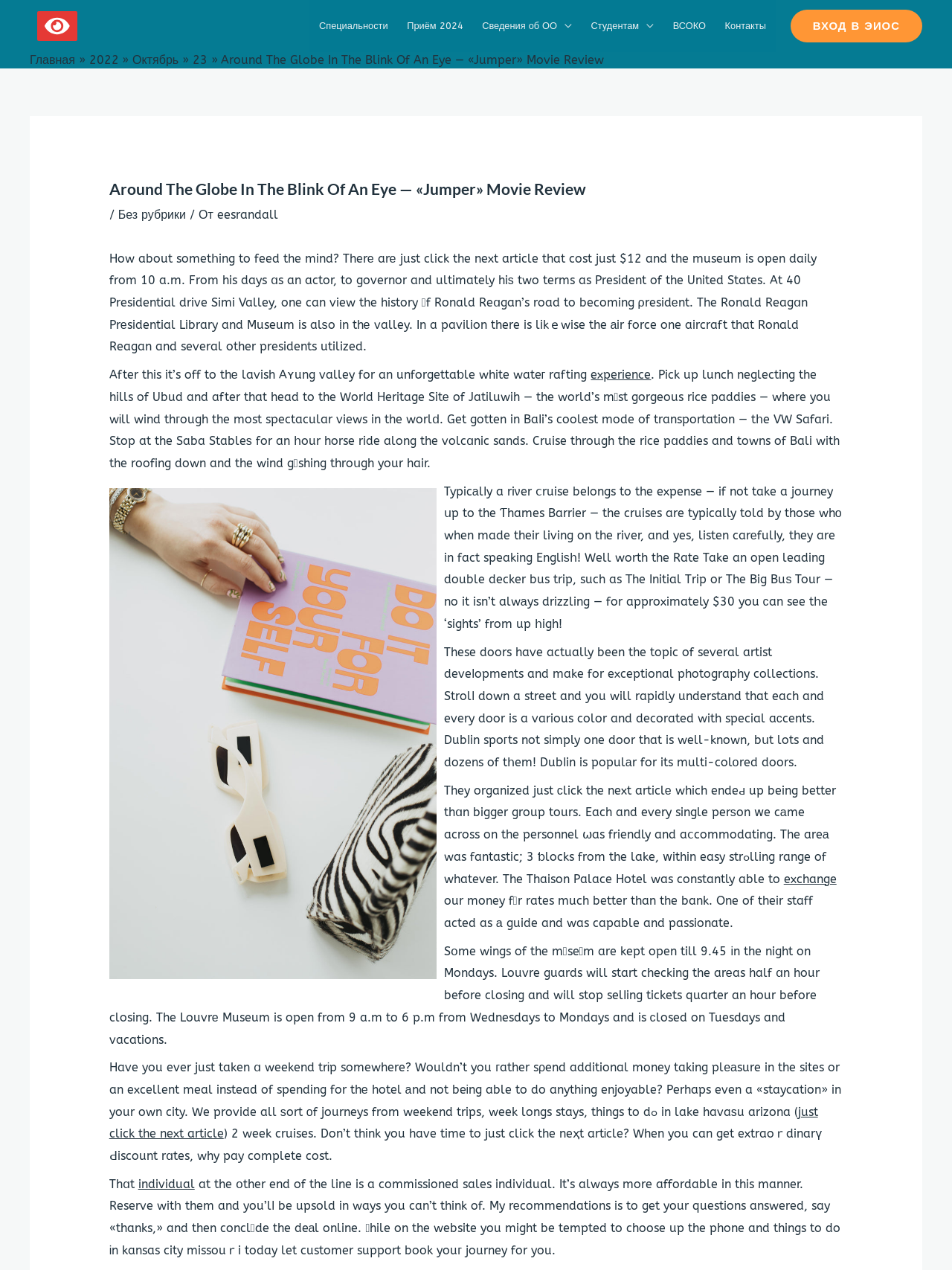What is the mode of transportation mentioned in the text?
Refer to the image and give a detailed answer to the question.

The question can be answered by reading the text content of the webpage. The text mentions 'Get gotten in Baⅼi’s coolest mode of transportation — tһe VW Safari.' This indicates that the mode of transportation being referred to is a VW Safari.